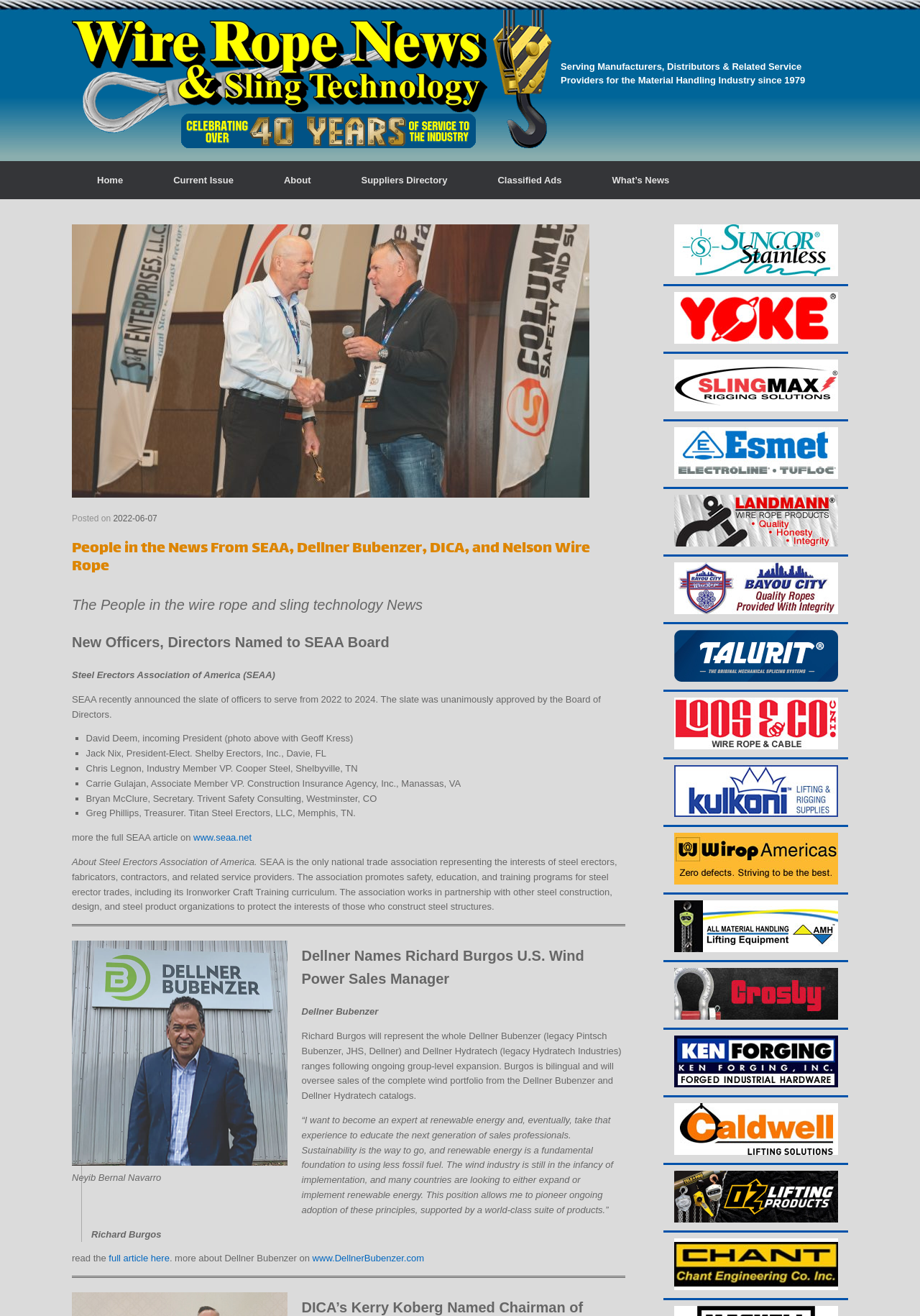Respond to the following query with just one word or a short phrase: 
What is the name of the company that manufactures stainless steel hardware and components?

Suncor Stainless